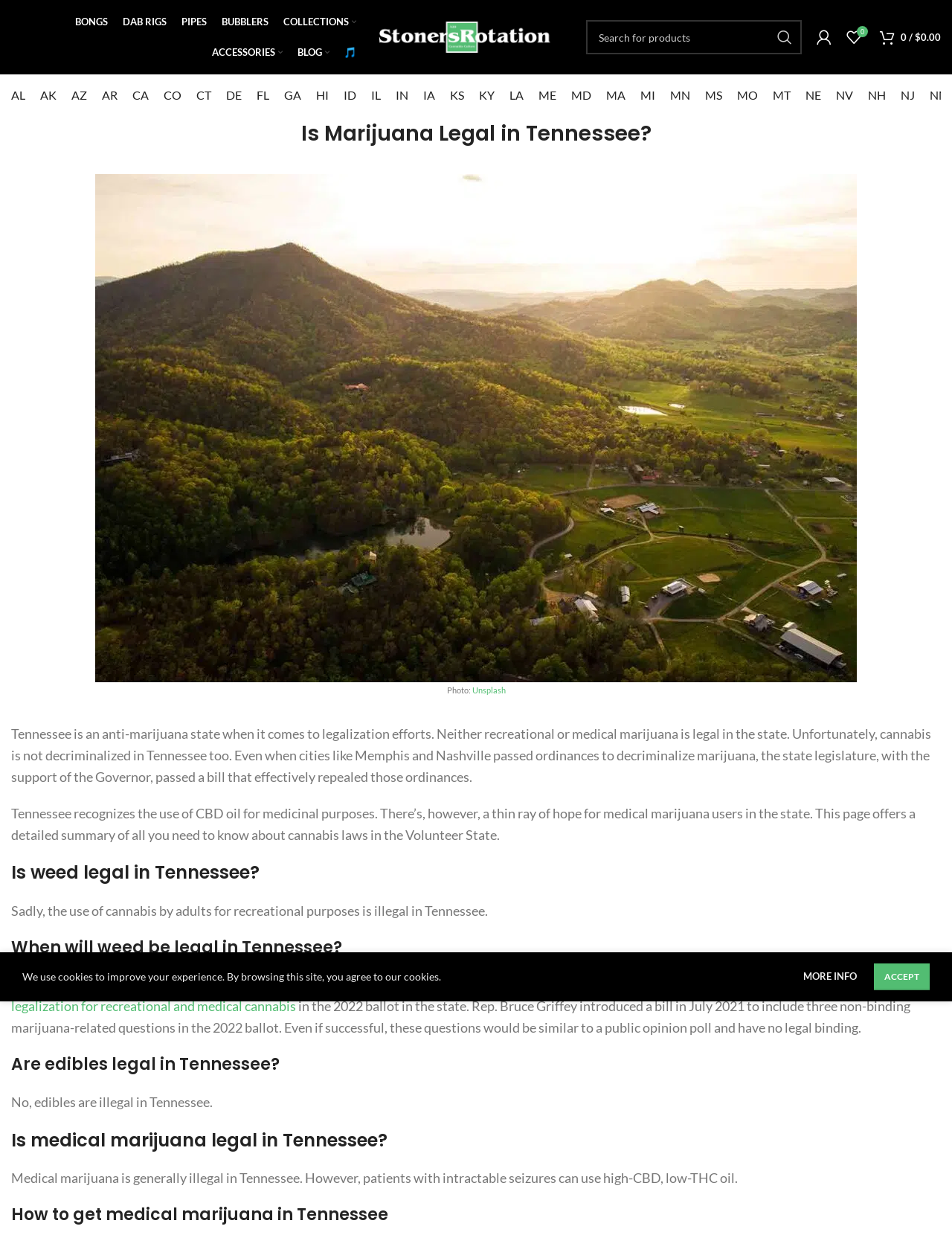Please predict the bounding box coordinates (top-left x, top-left y, bottom-right x, bottom-right y) for the UI element in the screenshot that fits the description: 0 items / $0.00

[0.916, 0.018, 0.996, 0.042]